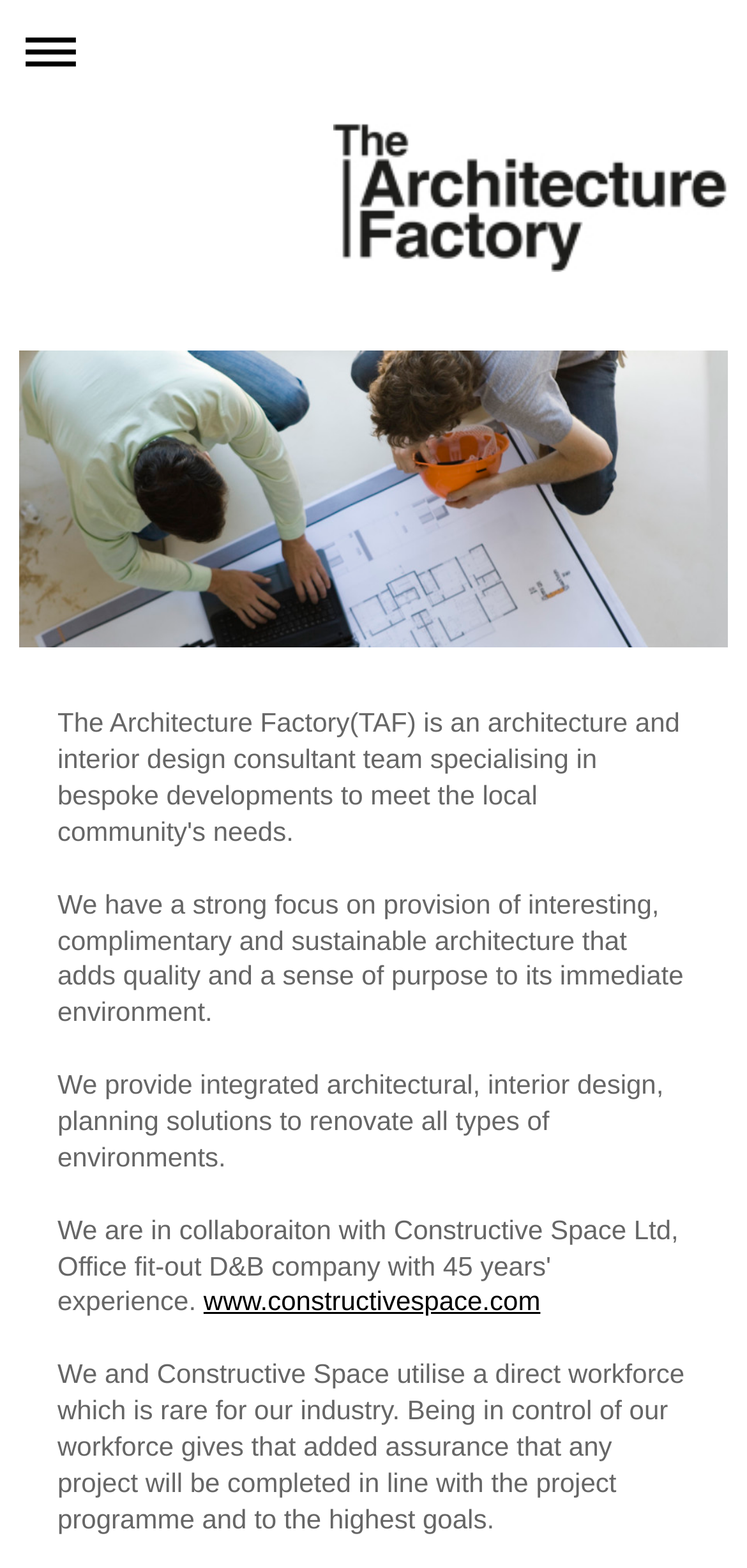Find the bounding box coordinates for the UI element whose description is: "Expand/collapse navigation". The coordinates should be four float numbers between 0 and 1, in the format [left, top, right, bottom].

[0.013, 0.006, 0.987, 0.059]